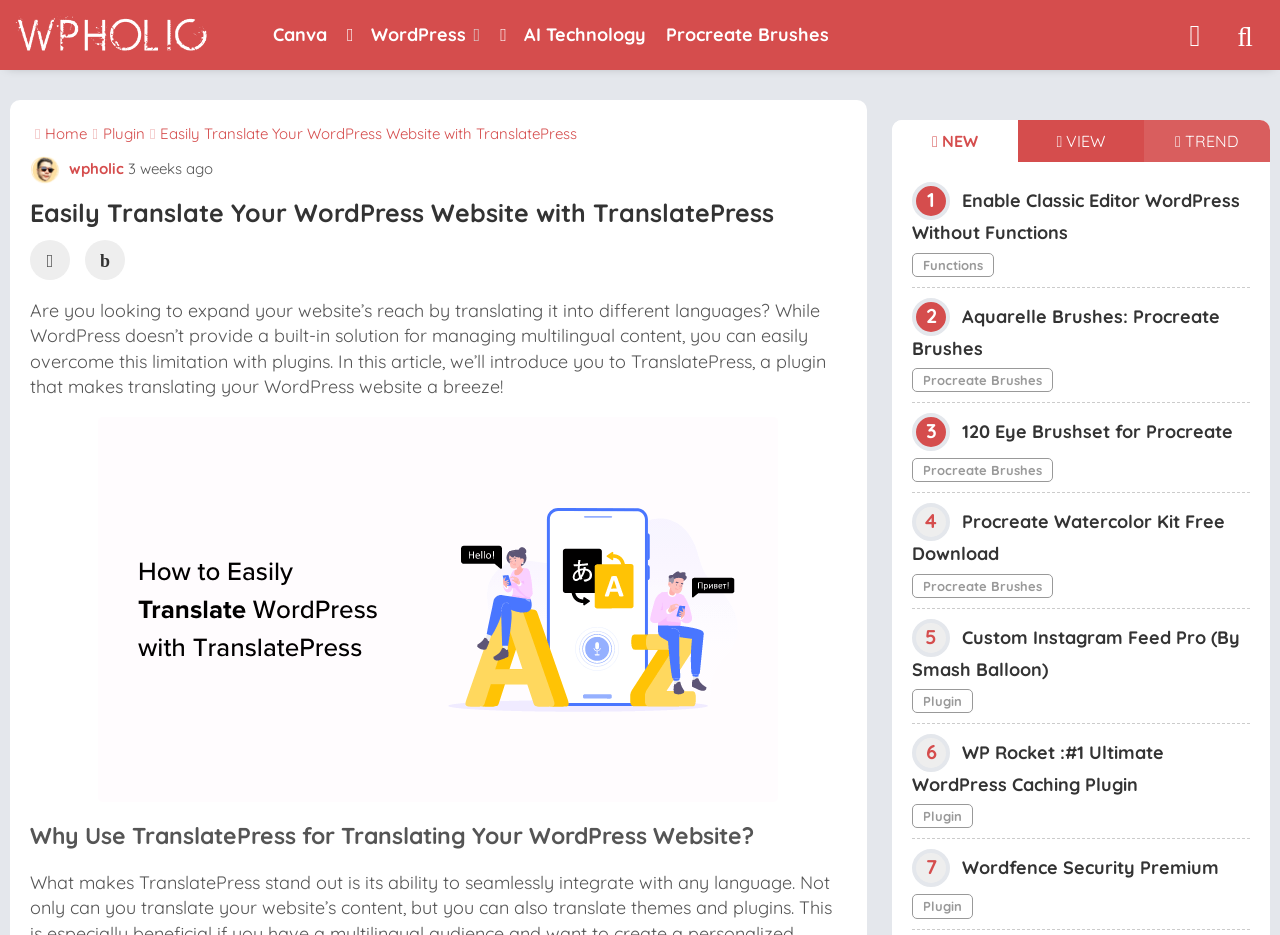Identify the bounding box coordinates of the clickable region to carry out the given instruction: "Check the latest post".

[0.697, 0.128, 0.795, 0.174]